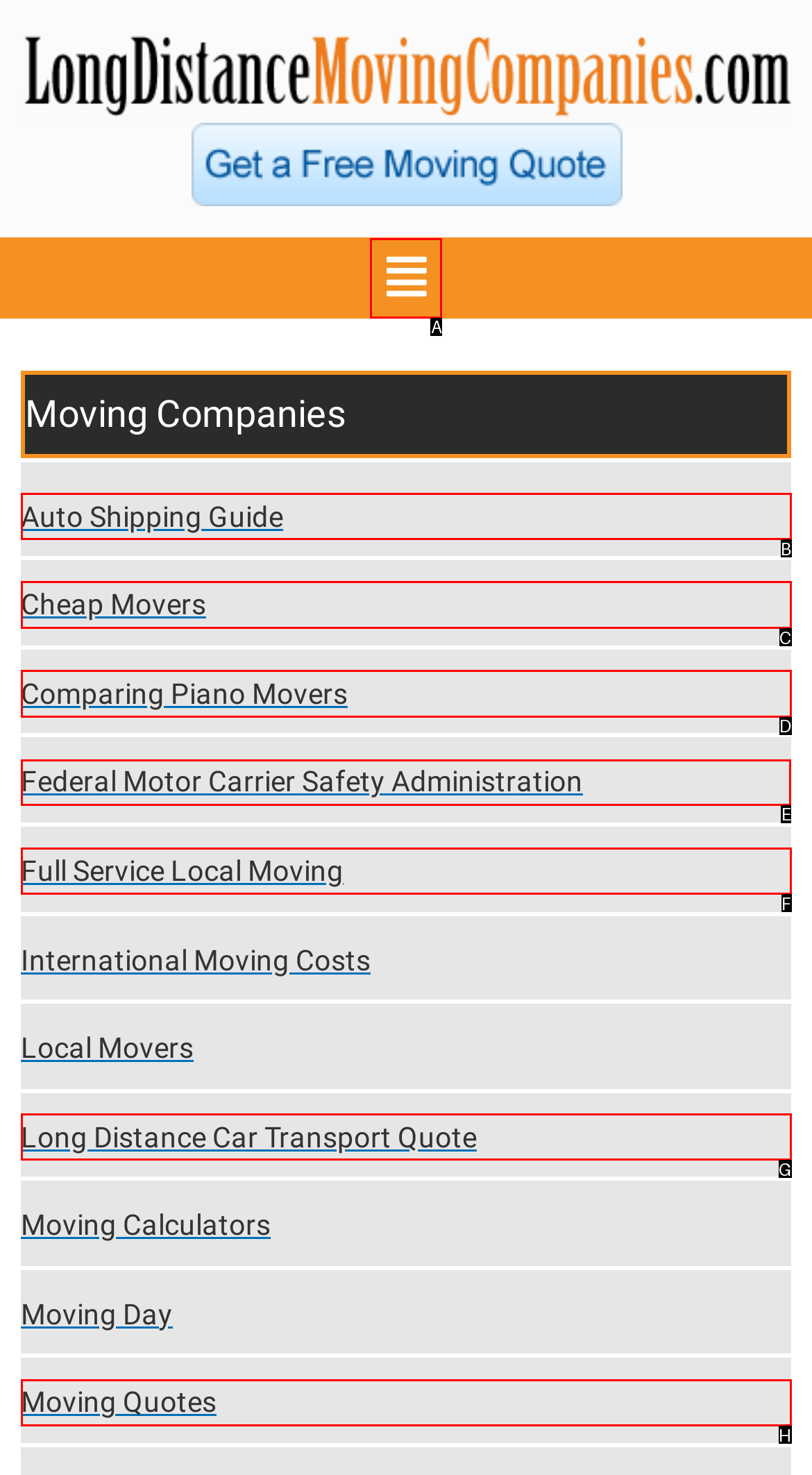Select the right option to accomplish this task: Learn about Federal Motor Carrier Safety Administration. Reply with the letter corresponding to the correct UI element.

E